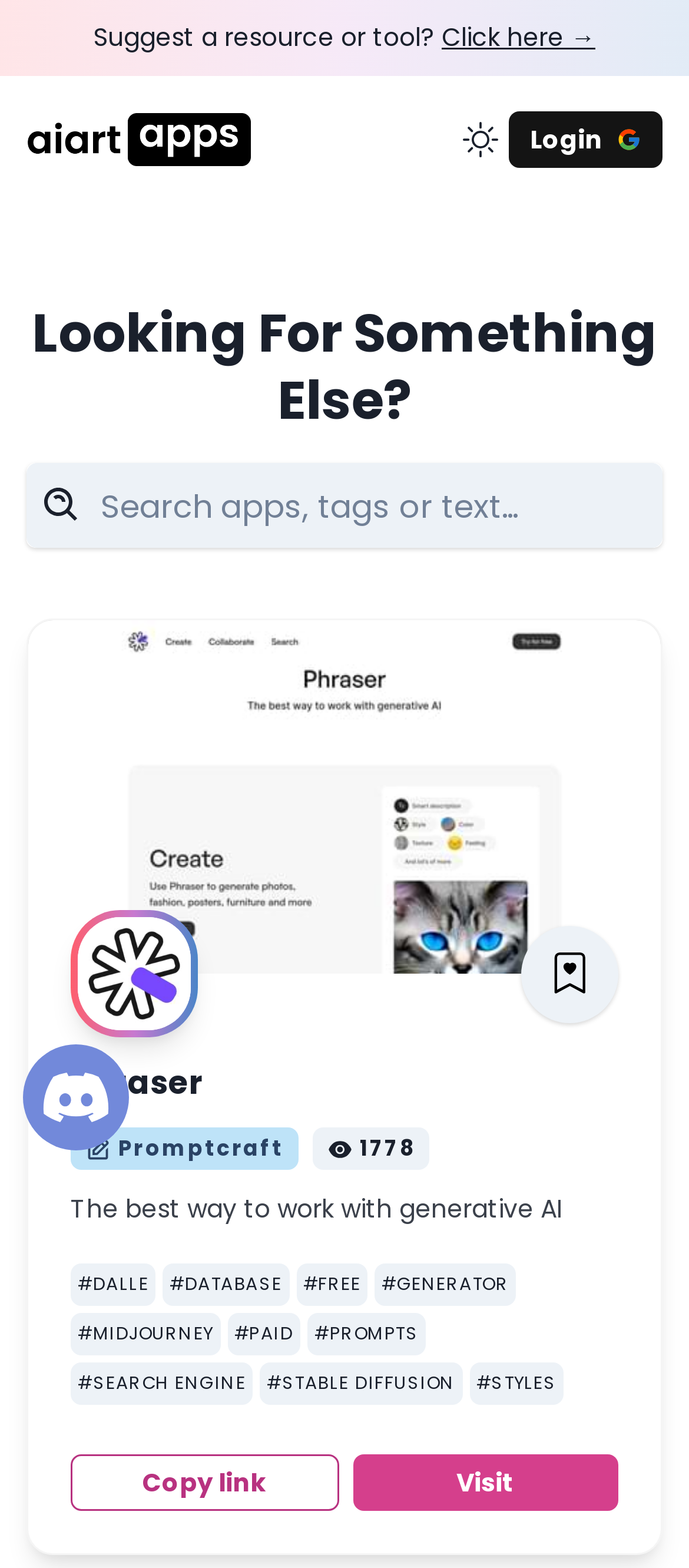Please find and generate the text of the main header of the webpage.

Looking For Something Else?